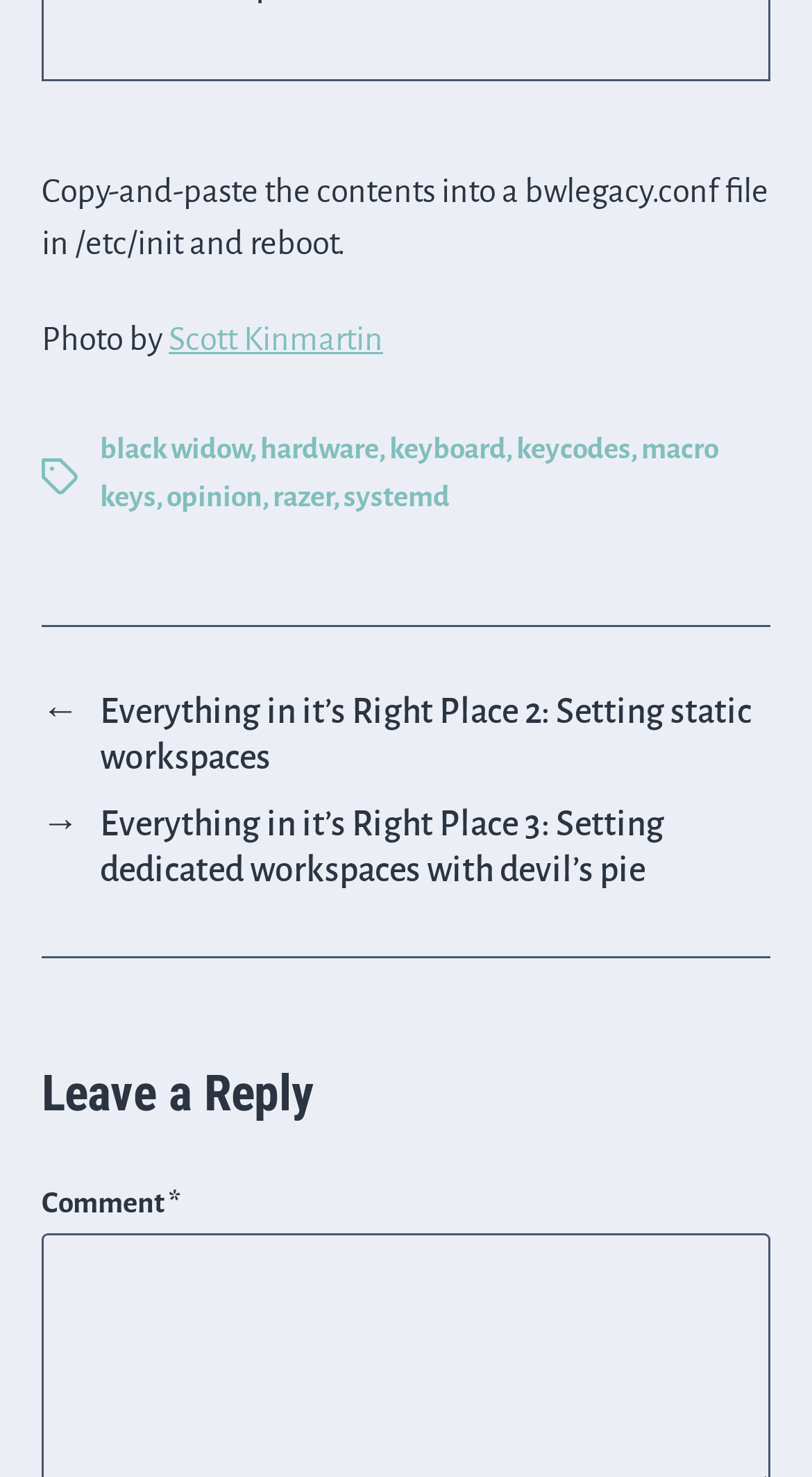Who is the photographer credited in the post?
Kindly offer a comprehensive and detailed response to the question.

The StaticText 'Photo by' is followed by a link 'Scott Kinmartin', indicating that Scott Kinmartin is the photographer credited in the post.